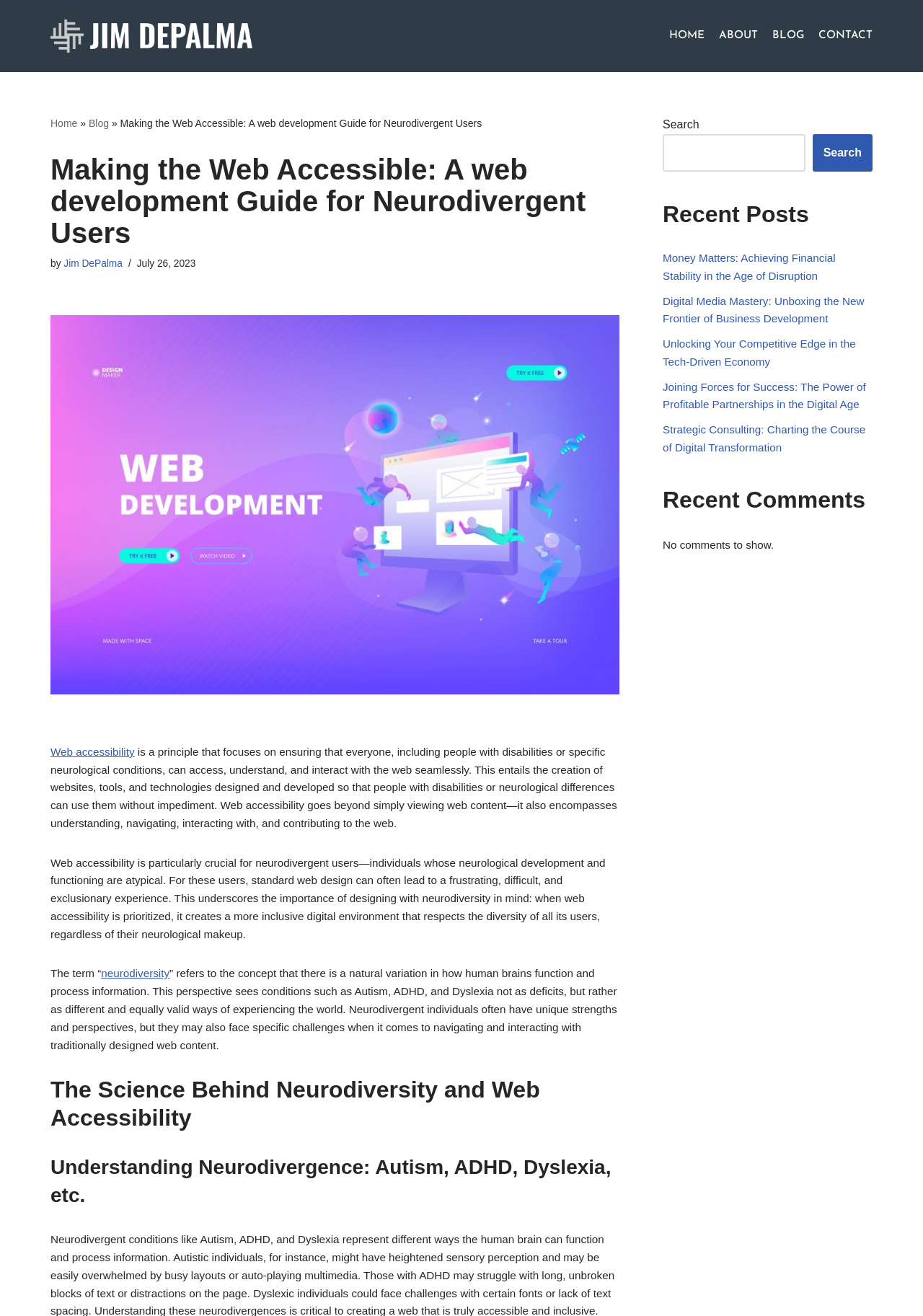What is the name of the author?
Please respond to the question with as much detail as possible.

The author's name can be found in the link 'Jim DePalma - Strategic Consultant in Connecticut' at the top of the page, which is also an image with the logo 'jimdepalma Com Logo'. Additionally, the author's name is mentioned again in the text 'by Jim DePalma' below the main heading.